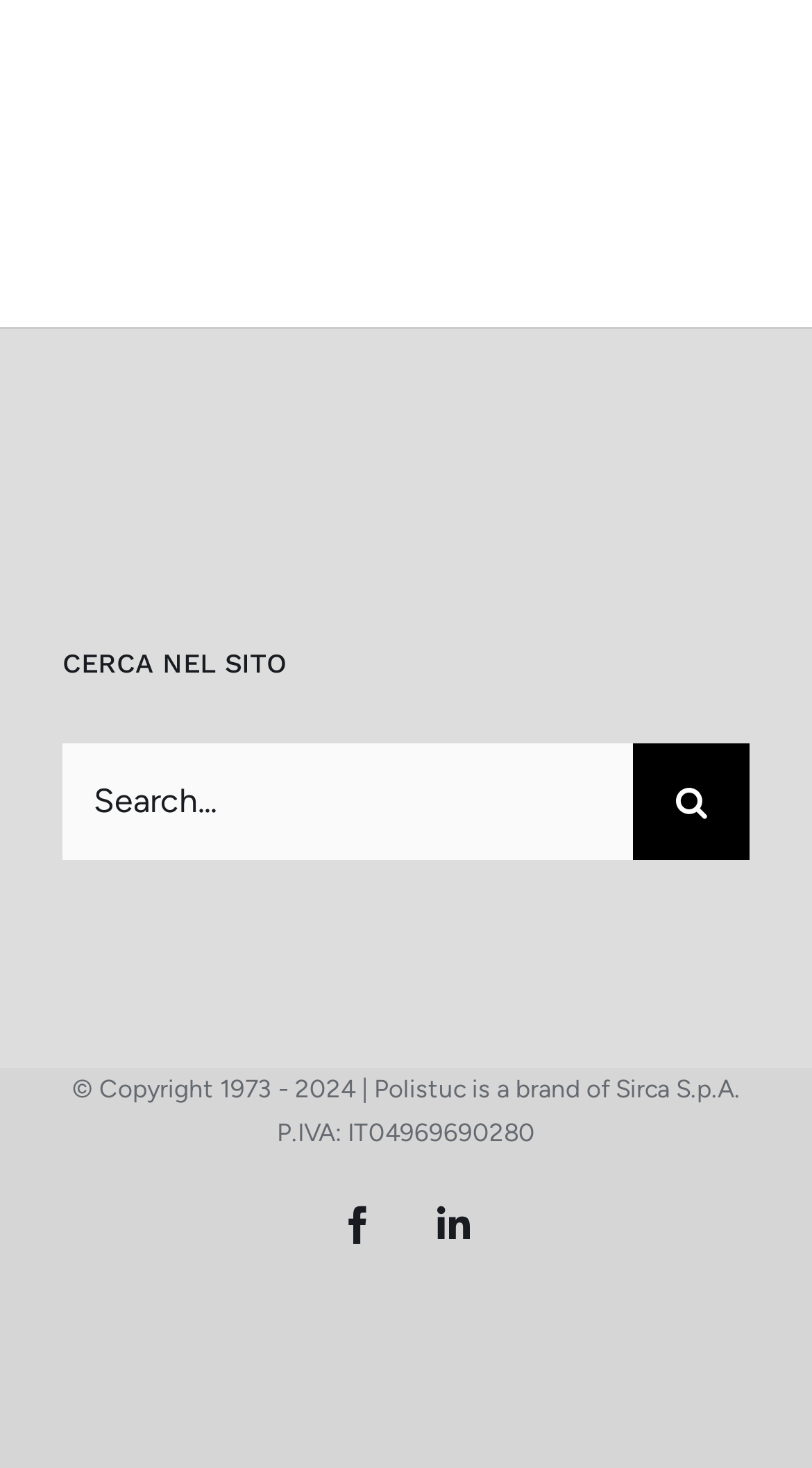What is the purpose of the search box?
Kindly give a detailed and elaborate answer to the question.

I found a search box at the top of the webpage with a label 'Search for:' and a button 'Search'. This suggests that the purpose of the search box is to search the site.